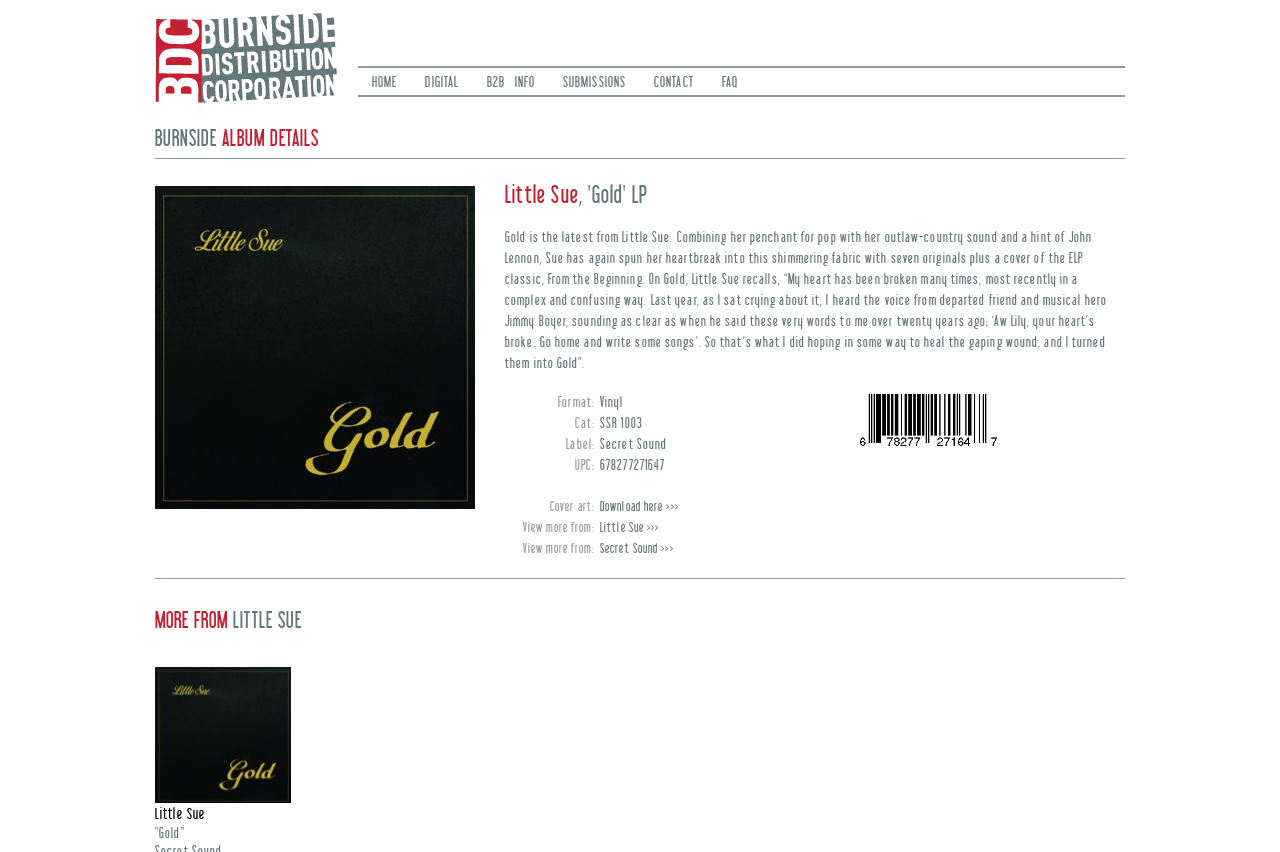What is the UPC of the album?
Please provide a comprehensive answer to the question based on the webpage screenshot.

The UPC of the album can be found in the text 'UPC: 678277271647' which is located below the description of the album on the webpage.